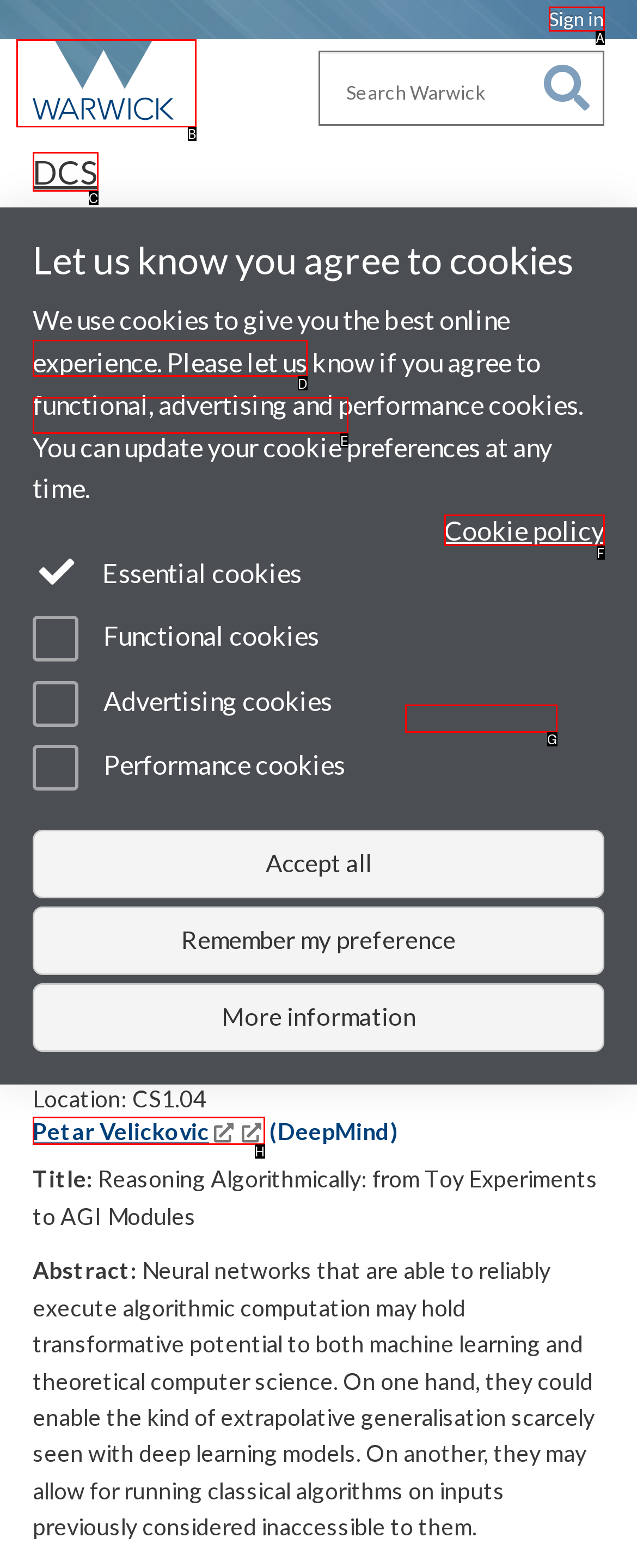Point out the UI element to be clicked for this instruction: Visit University of Warwick homepage. Provide the answer as the letter of the chosen element.

B